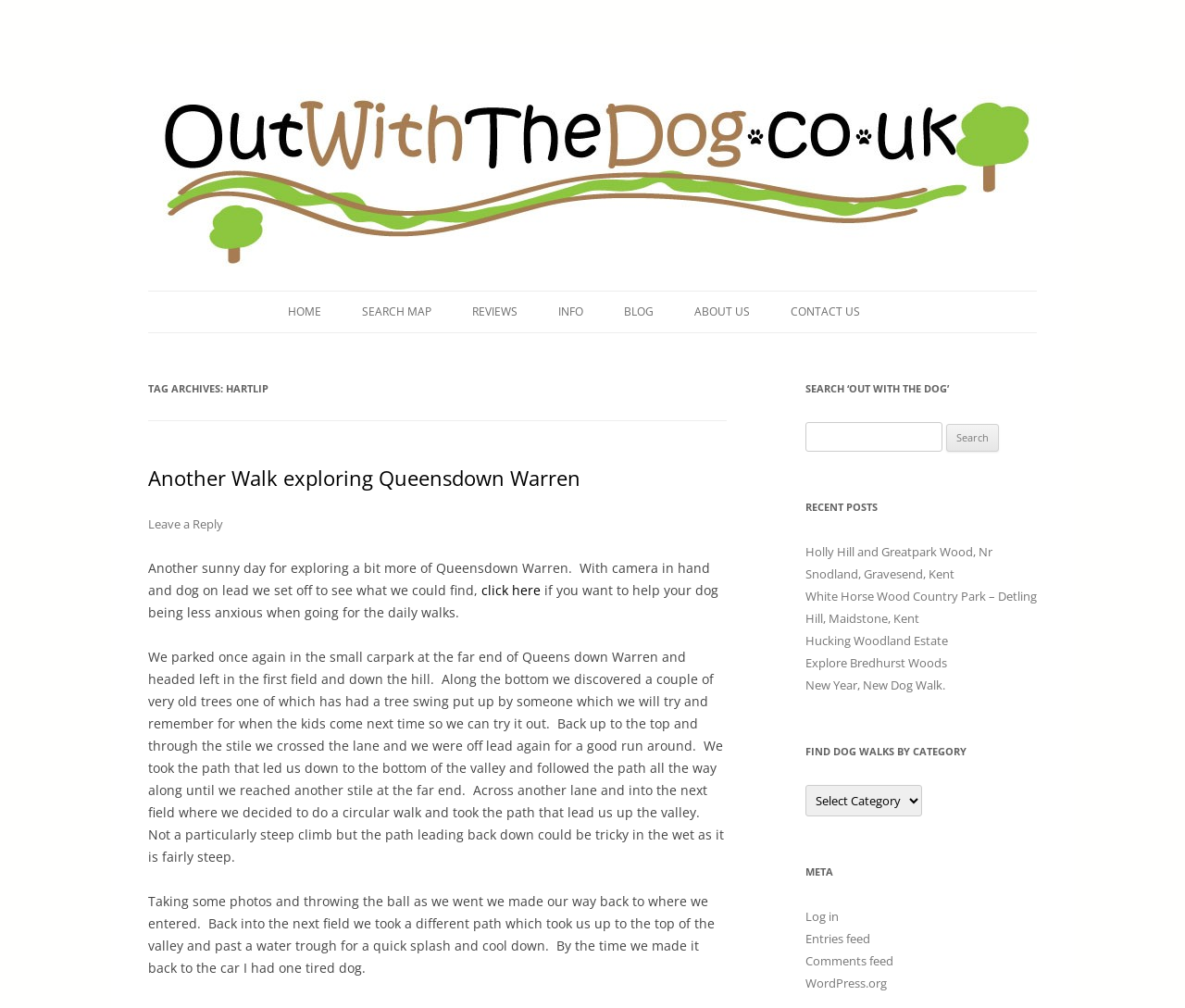What is the main purpose of this website?
Refer to the image and provide a detailed answer to the question.

Based on the webpage's content, it appears that the main purpose of this website is to help users find dog walks in Kent, South East of England. The website provides a search map and reviews of great walks, indicating that it is a resource for dog owners to discover new walking routes.